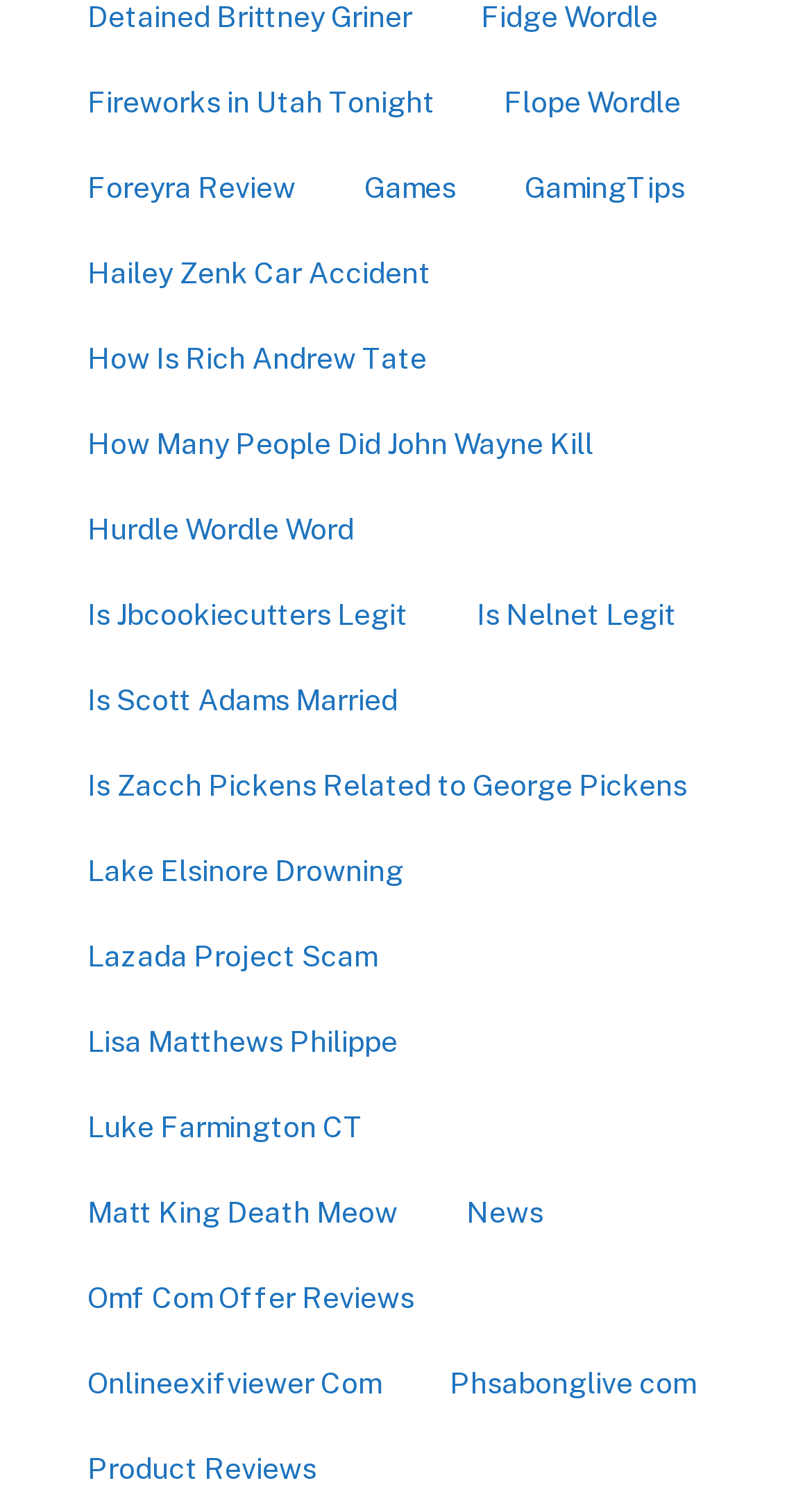Identify the bounding box coordinates of the region that should be clicked to execute the following instruction: "Read News".

[0.544, 0.783, 0.7, 0.826]